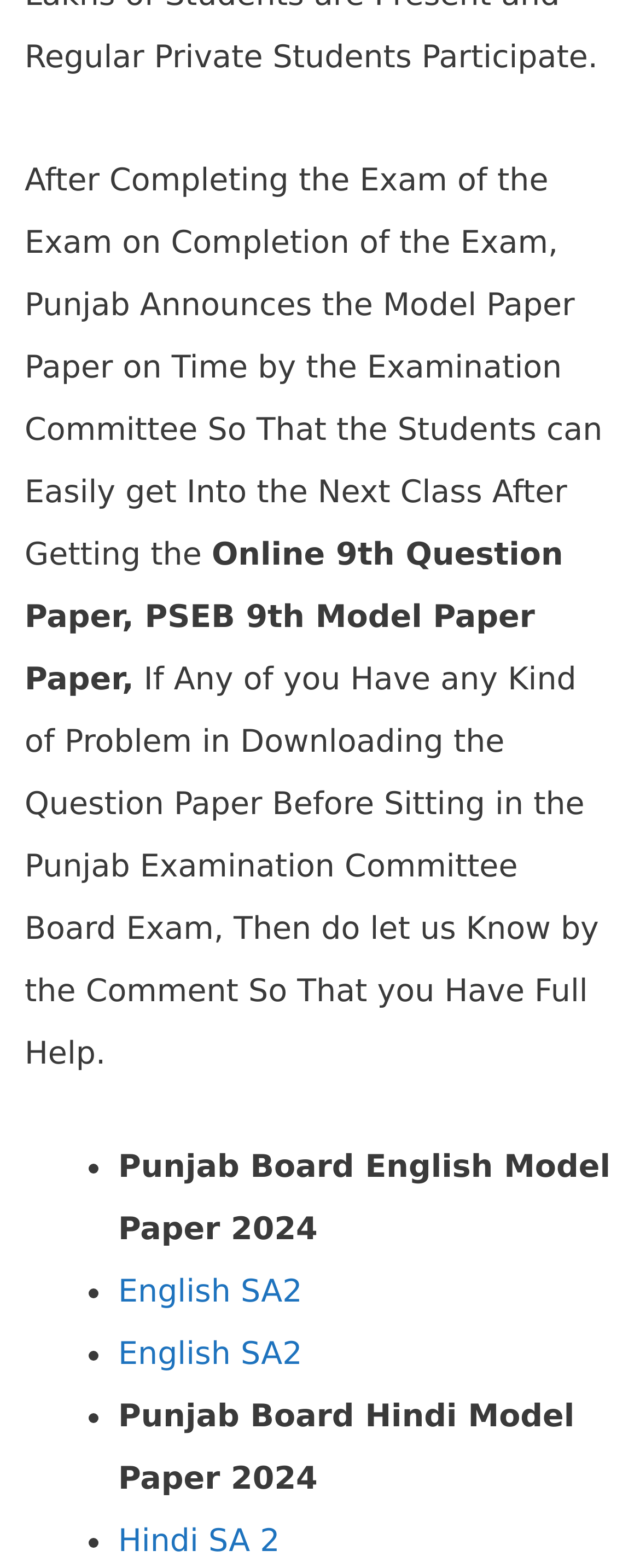Locate the bounding box coordinates of the area you need to click to fulfill this instruction: 'Click on English SA2'. The coordinates must be in the form of four float numbers ranging from 0 to 1: [left, top, right, bottom].

[0.185, 0.812, 0.472, 0.835]